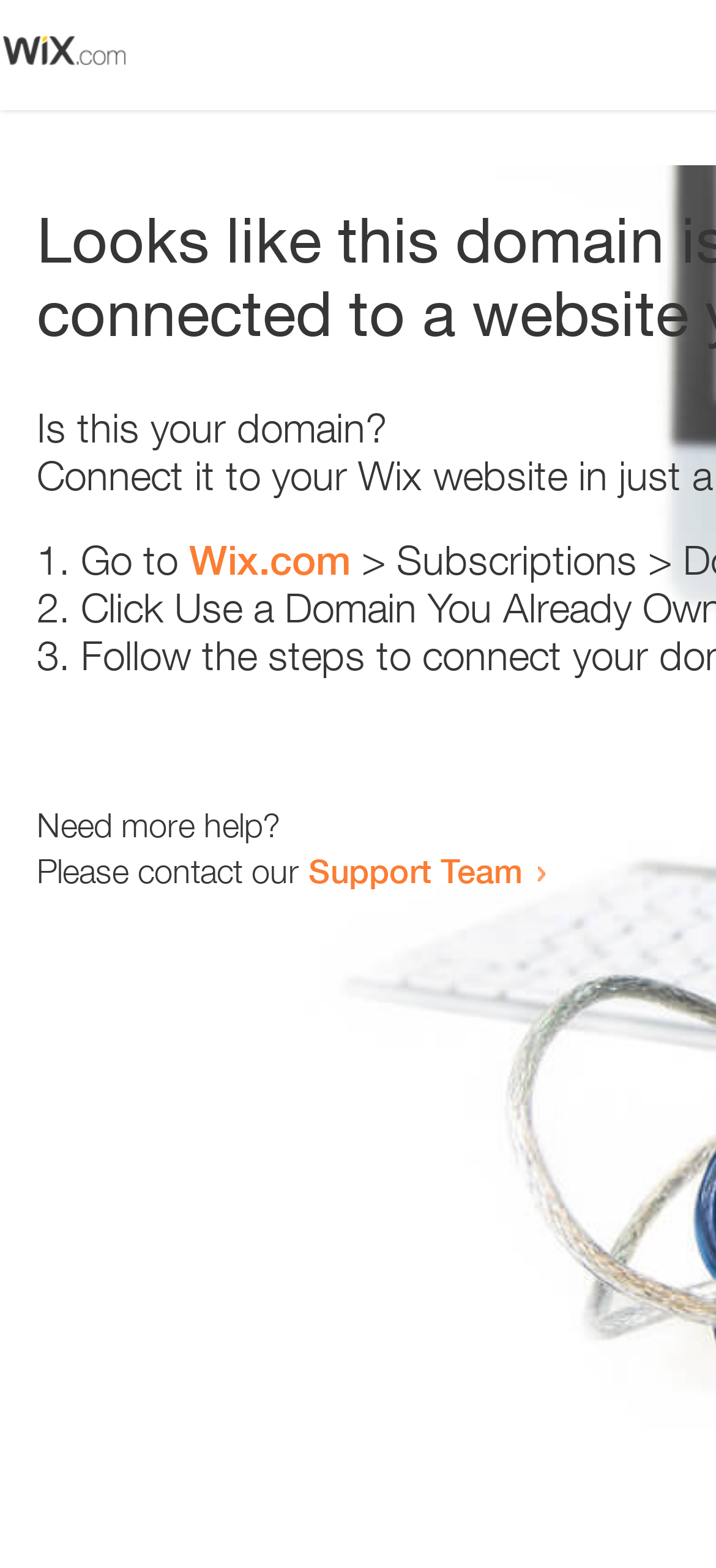Identify the bounding box for the described UI element: "Support Team".

[0.431, 0.542, 0.731, 0.568]